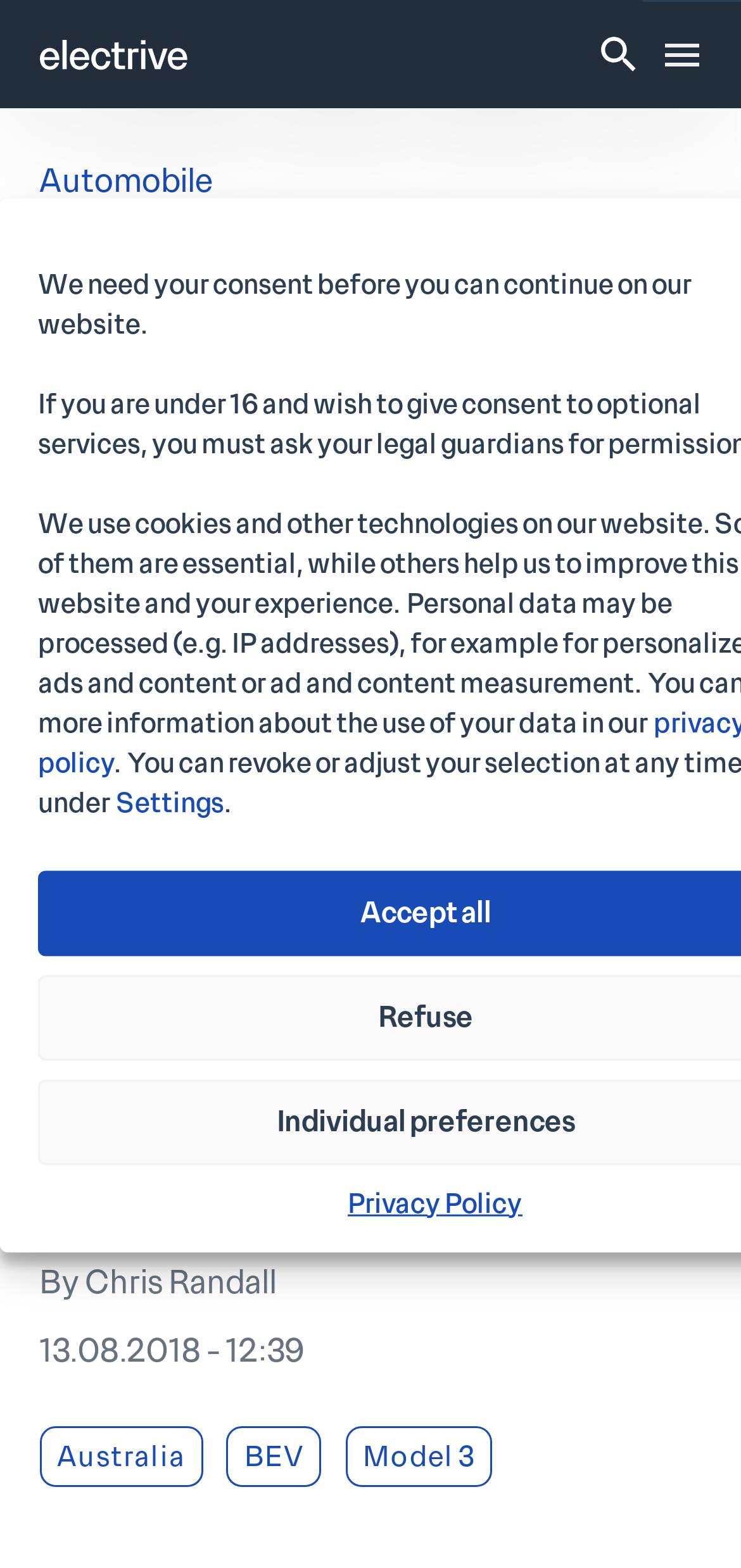Please specify the bounding box coordinates of the clickable region to carry out the following instruction: "Click the link to view media kit". The coordinates should be four float numbers between 0 and 1, in the format [left, top, right, bottom].

[0.096, 0.02, 0.332, 0.057]